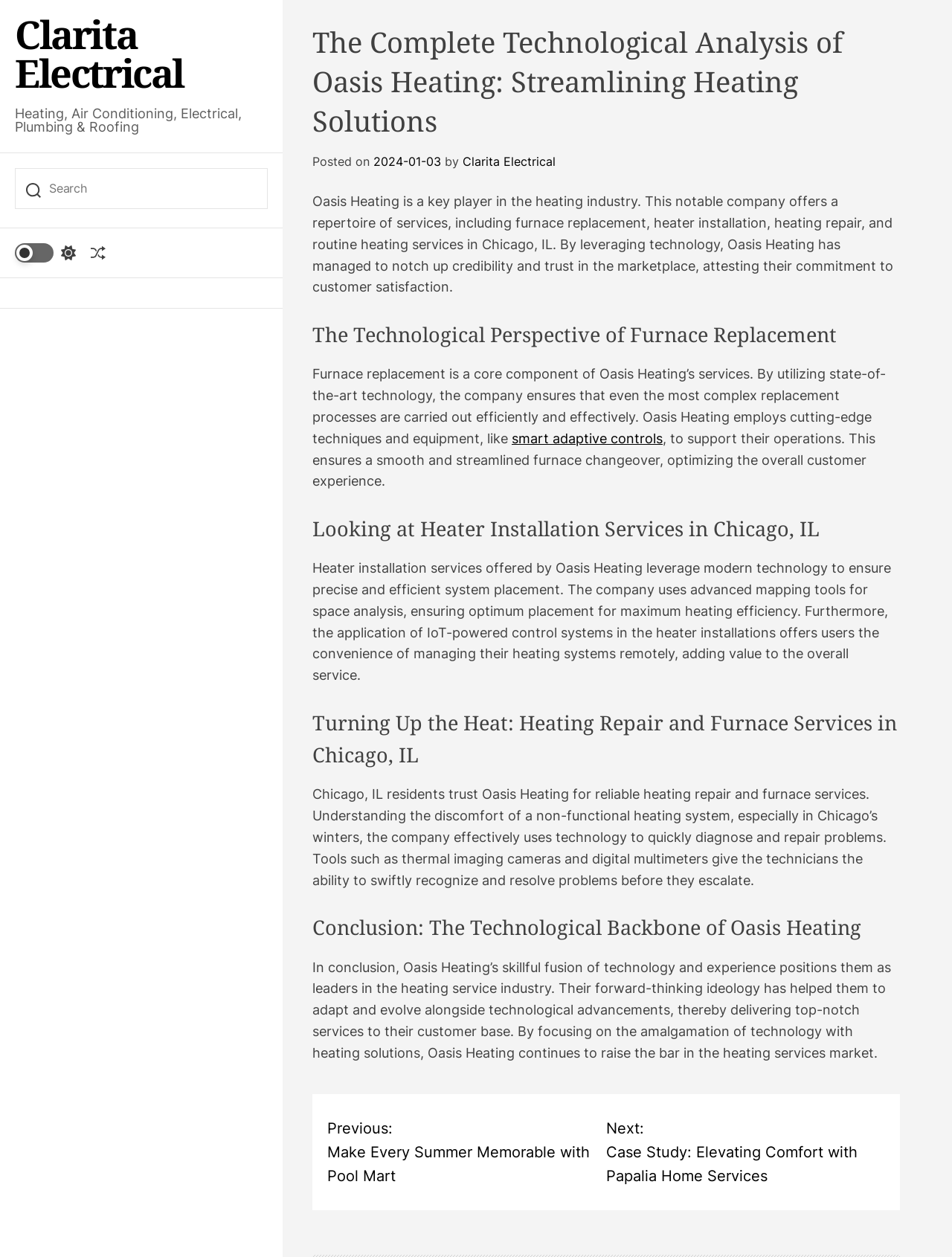Could you specify the bounding box coordinates for the clickable section to complete the following instruction: "Search for something"?

[0.016, 0.133, 0.281, 0.169]